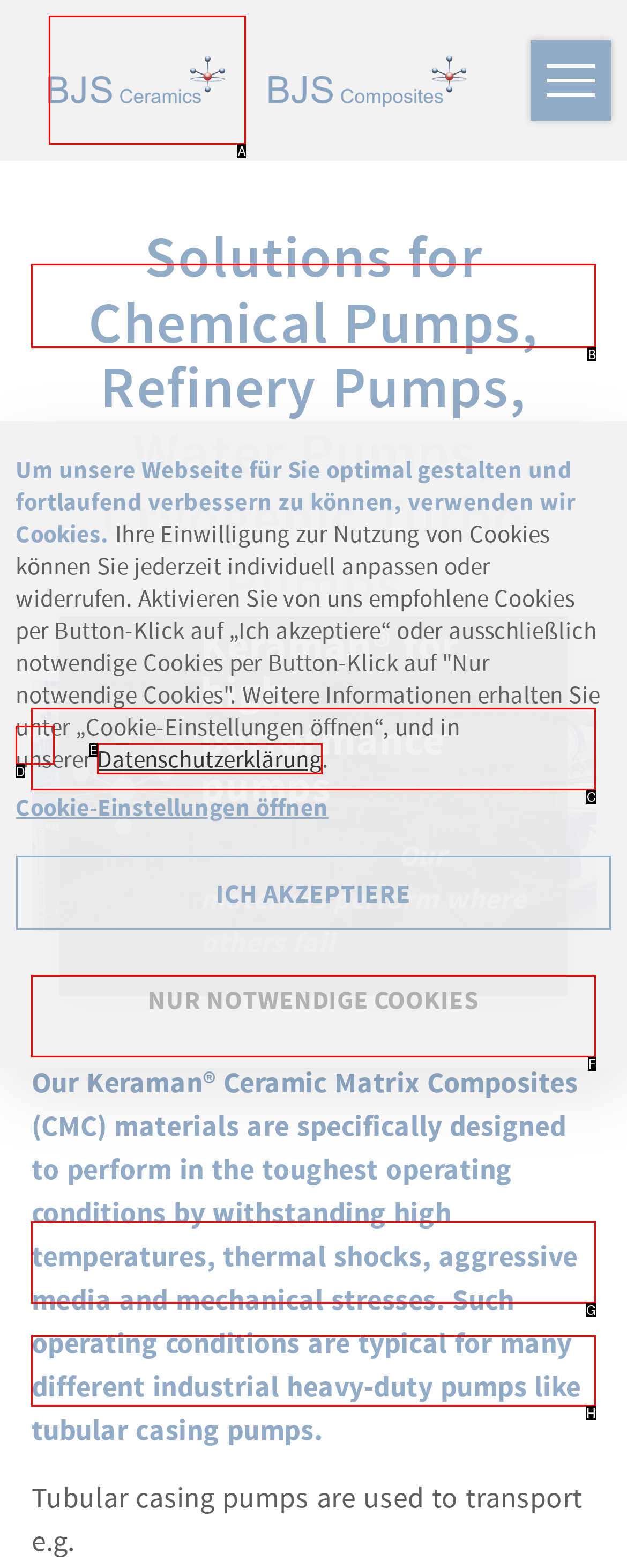Figure out which option to click to perform the following task: go to start
Provide the letter of the correct option in your response.

A